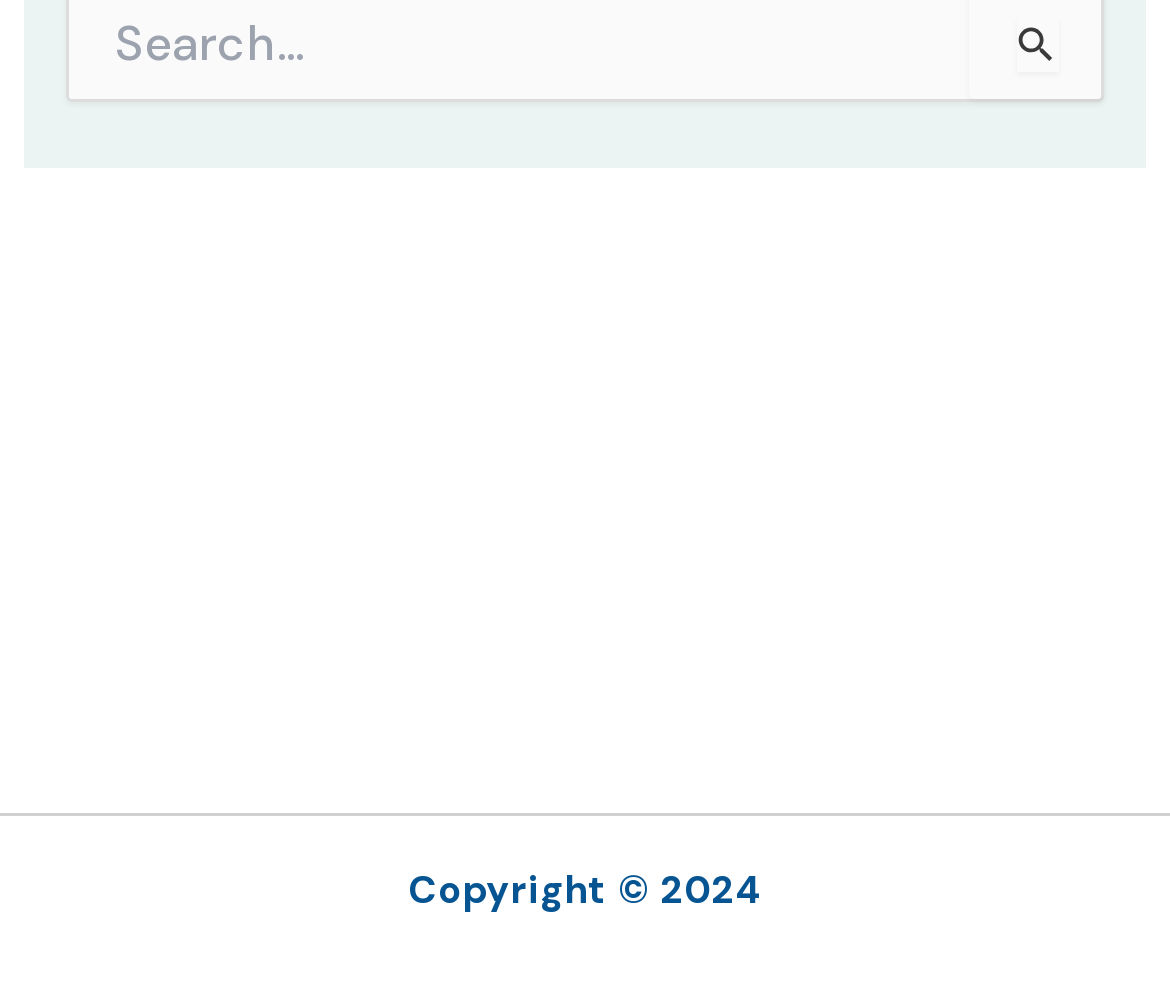Based on the provided description, "Search", find the bounding box of the corresponding UI element in the screenshot.

[0.869, 0.017, 0.904, 0.073]